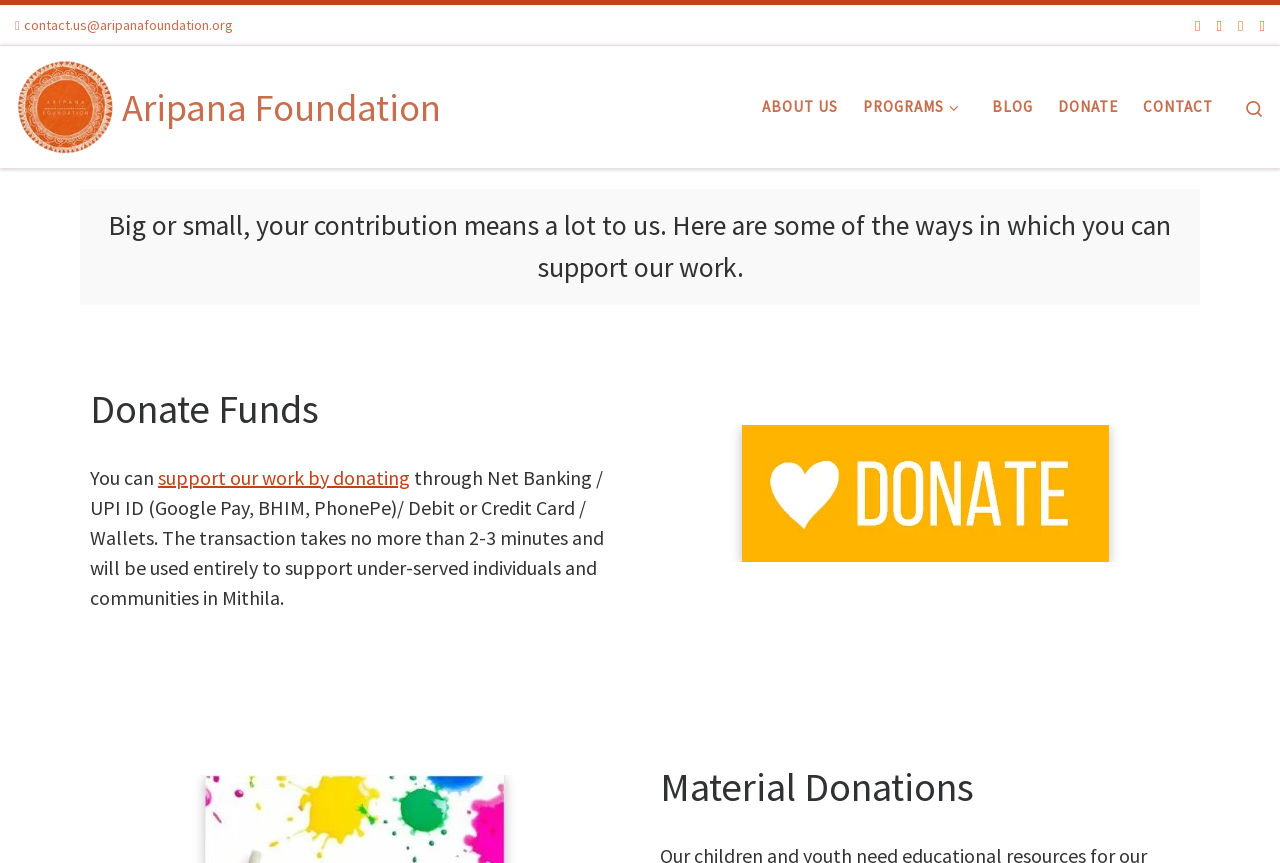Refer to the image and provide an in-depth answer to the question:
What is the purpose of the transaction?

I found the purpose of the transaction by reading the StaticText element that describes the transaction process, which mentions that the transaction will be used entirely to support under-served individuals and communities in Mithila.